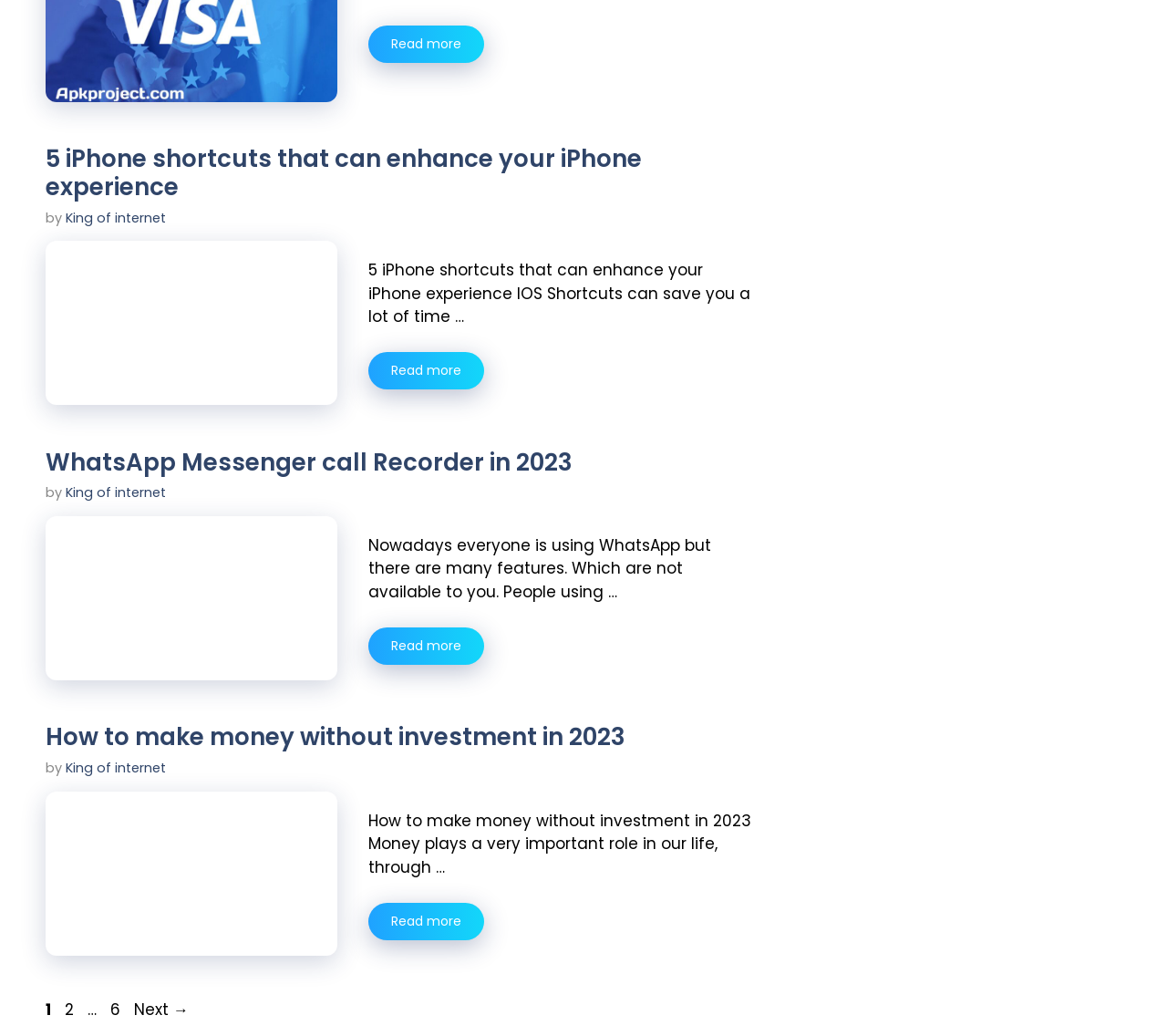Give the bounding box coordinates for this UI element: "Page6". The coordinates should be four float numbers between 0 and 1, arranged as [left, top, right, bottom].

[0.091, 0.964, 0.107, 0.985]